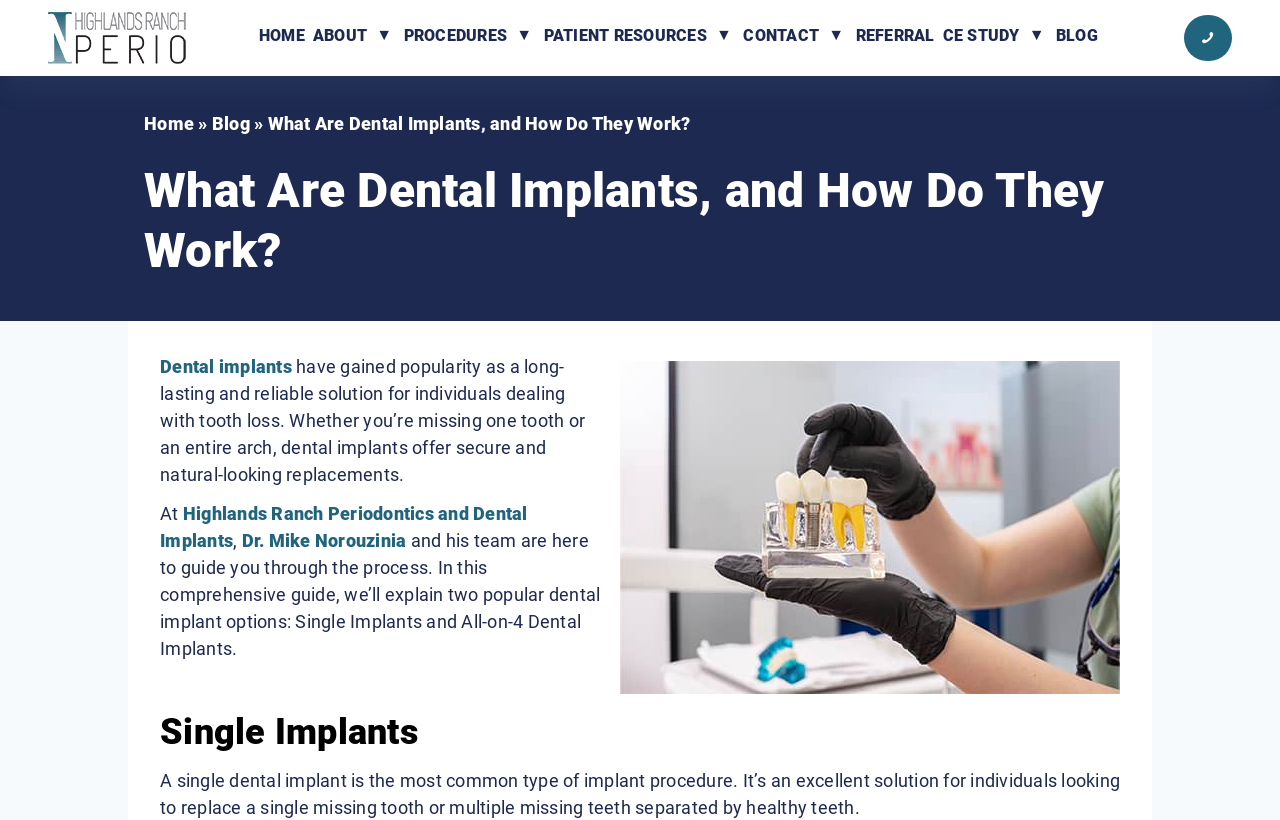Find the bounding box coordinates of the element you need to click on to perform this action: 'Learn about single dental implants'. The coordinates should be represented by four float values between 0 and 1, in the format [left, top, right, bottom].

[0.125, 0.856, 0.875, 0.93]